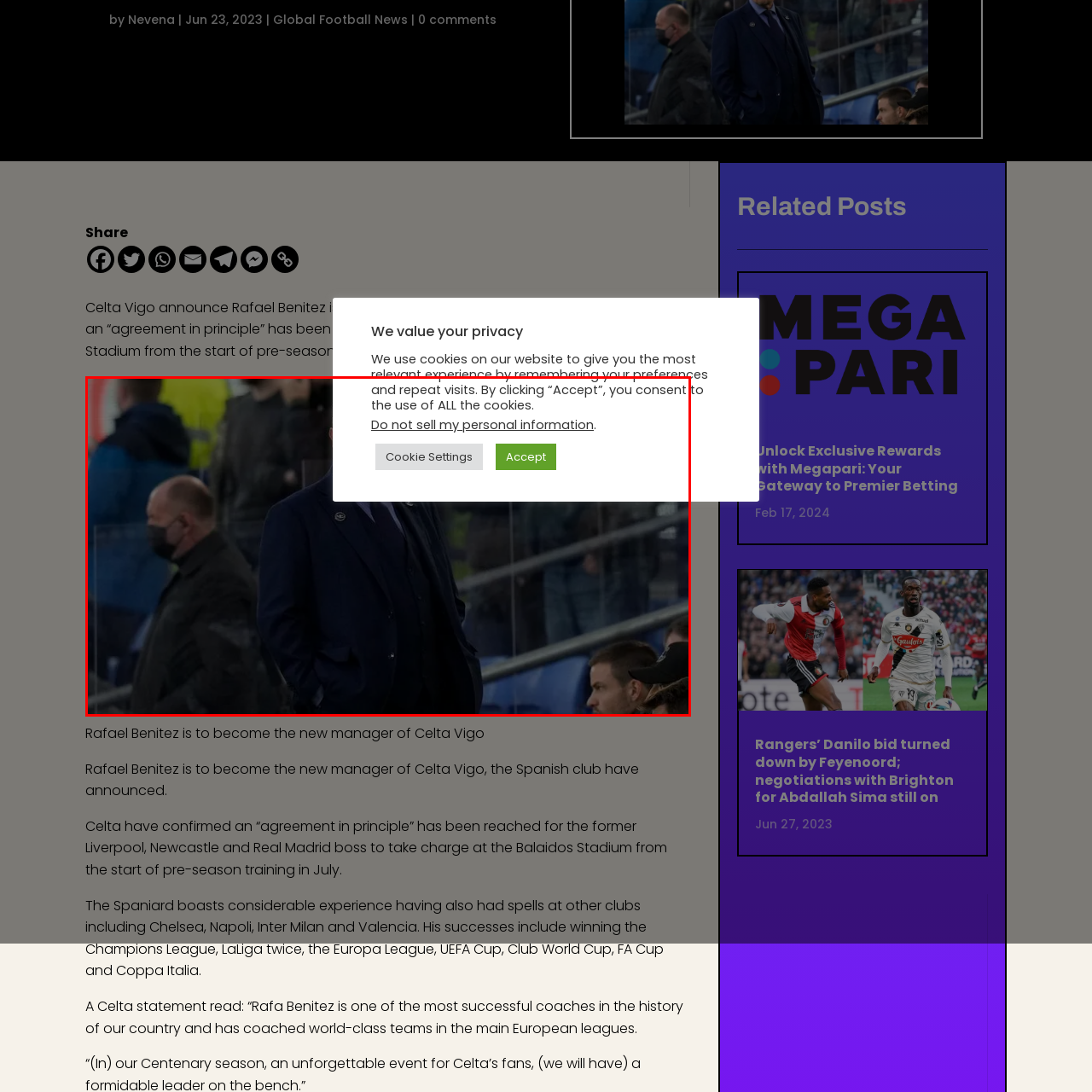Describe in detail the visual content enclosed by the red bounding box.

The image features a prominent figure dressed in formal attire, positioned in a stadium environment, possibly during a football match. He appears engaged in conversation or contemplation, reflecting the intensity of the moment. In the background, a crowd can be seen, indicating the presence of spectators in the stands. Overlaying the image is a cookie consent notification, which includes options for adjusting cookie settings and accepting terms, suggesting the image is part of a webpage focused on sports news. The figure's serious expression and the bustling atmosphere highlight the high stakes often associated with football management and oversight.